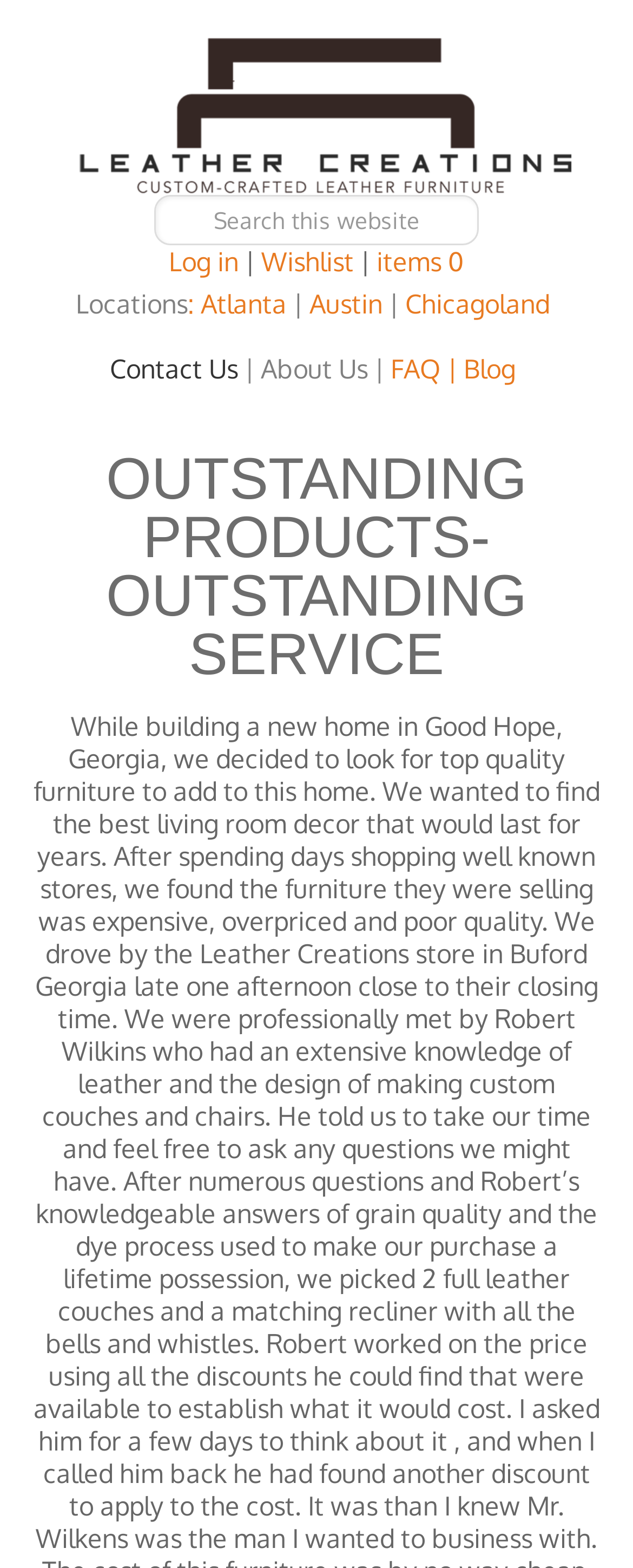Please specify the bounding box coordinates for the clickable region that will help you carry out the instruction: "Read the blog".

[0.732, 0.225, 0.814, 0.246]